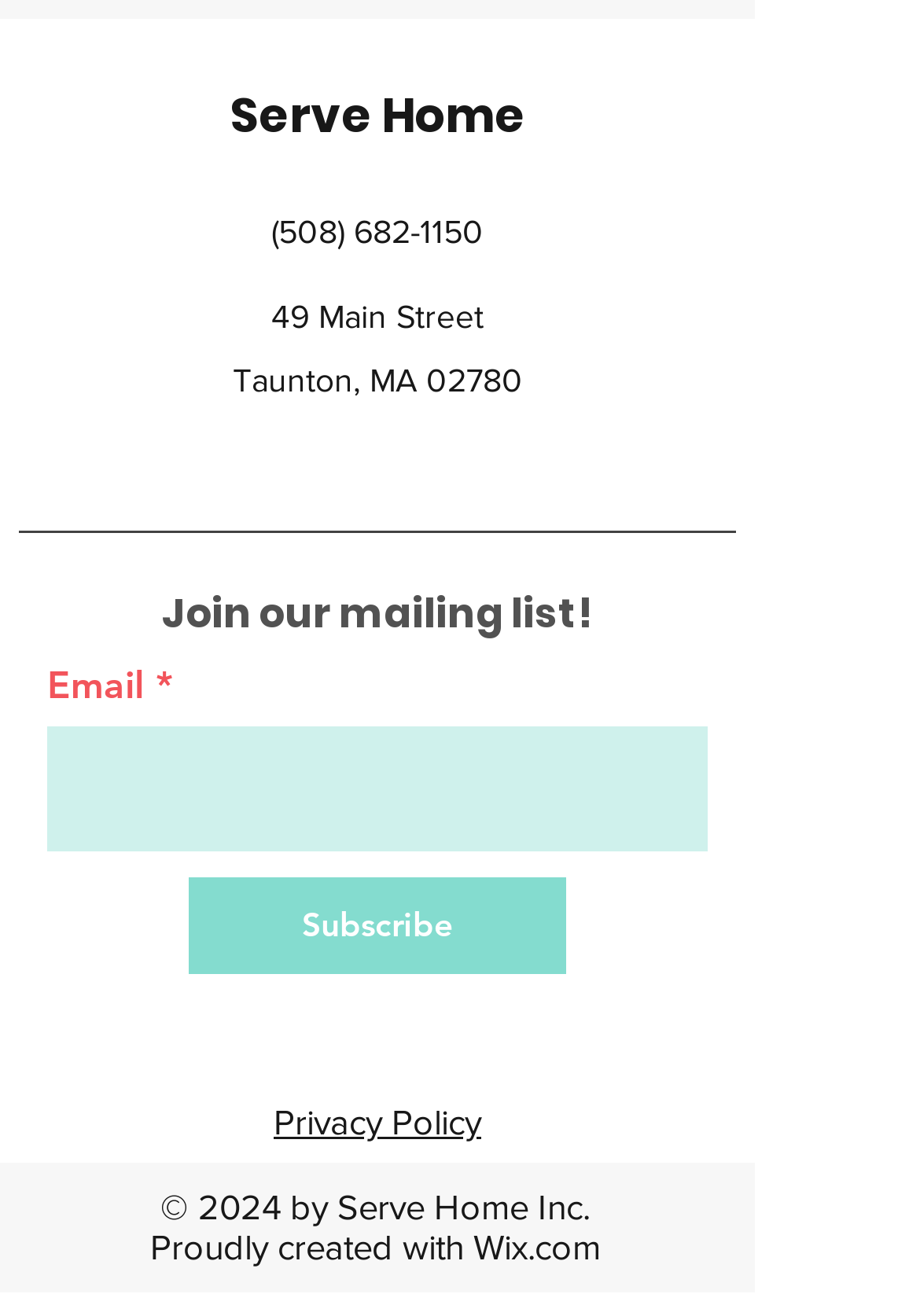What is the purpose of the textbox? Based on the screenshot, please respond with a single word or phrase.

To enter email address